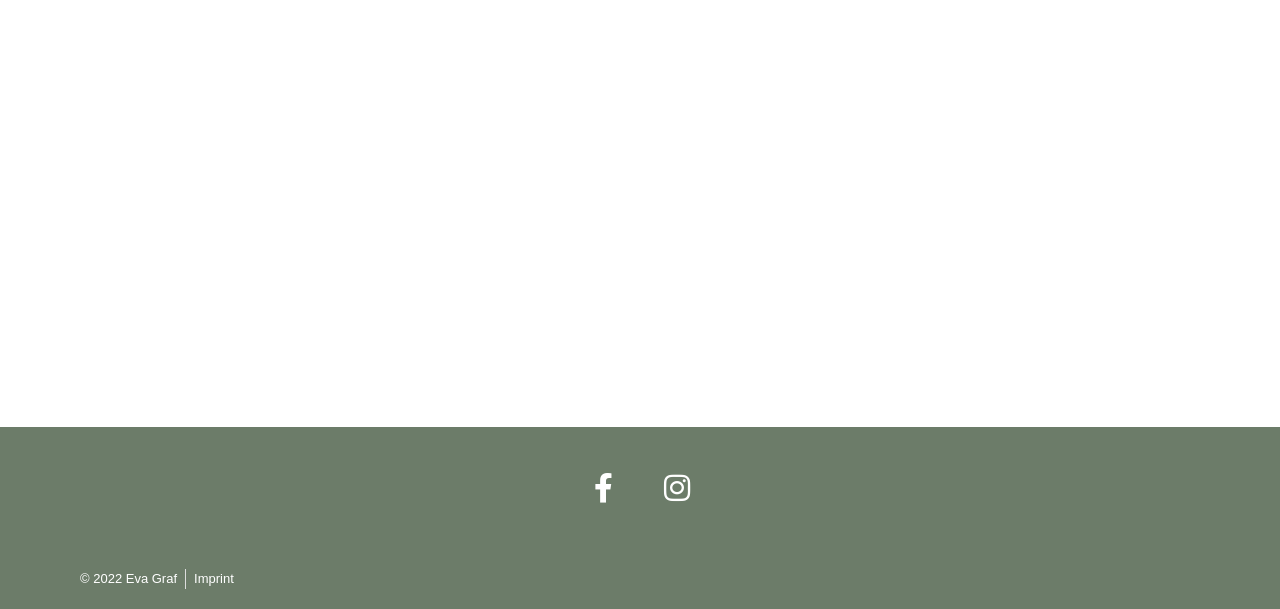Find the UI element described as: "Instagram" and predict its bounding box coordinates. Ensure the coordinates are four float numbers between 0 and 1, [left, top, right, bottom].

[0.505, 0.753, 0.552, 0.851]